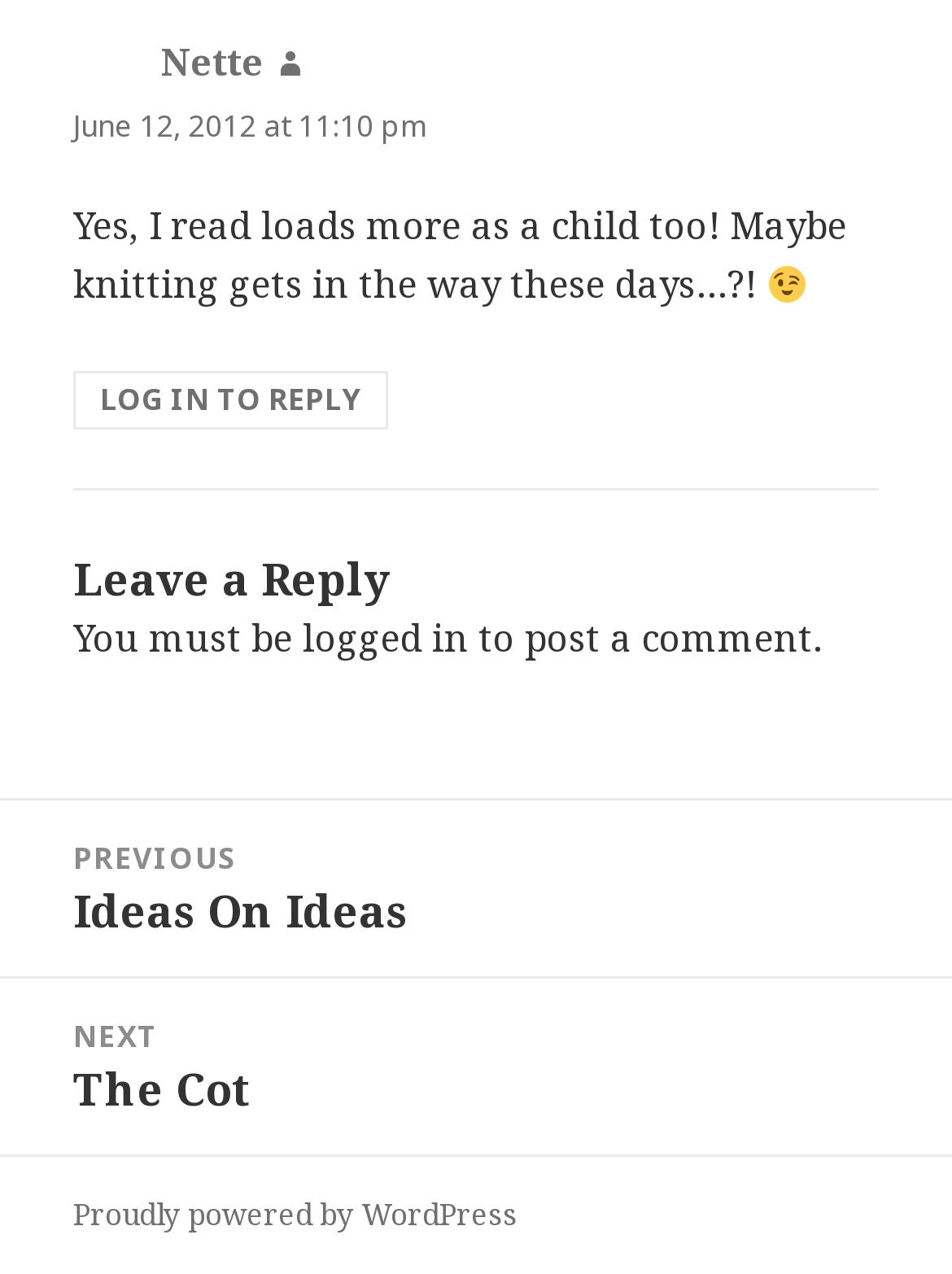What are the navigation options?
Look at the screenshot and provide an in-depth answer.

The navigation section of the webpage provides options to navigate through posts, with links to 'Previous post: Ideas On Ideas' and 'Next post: The Cot'.